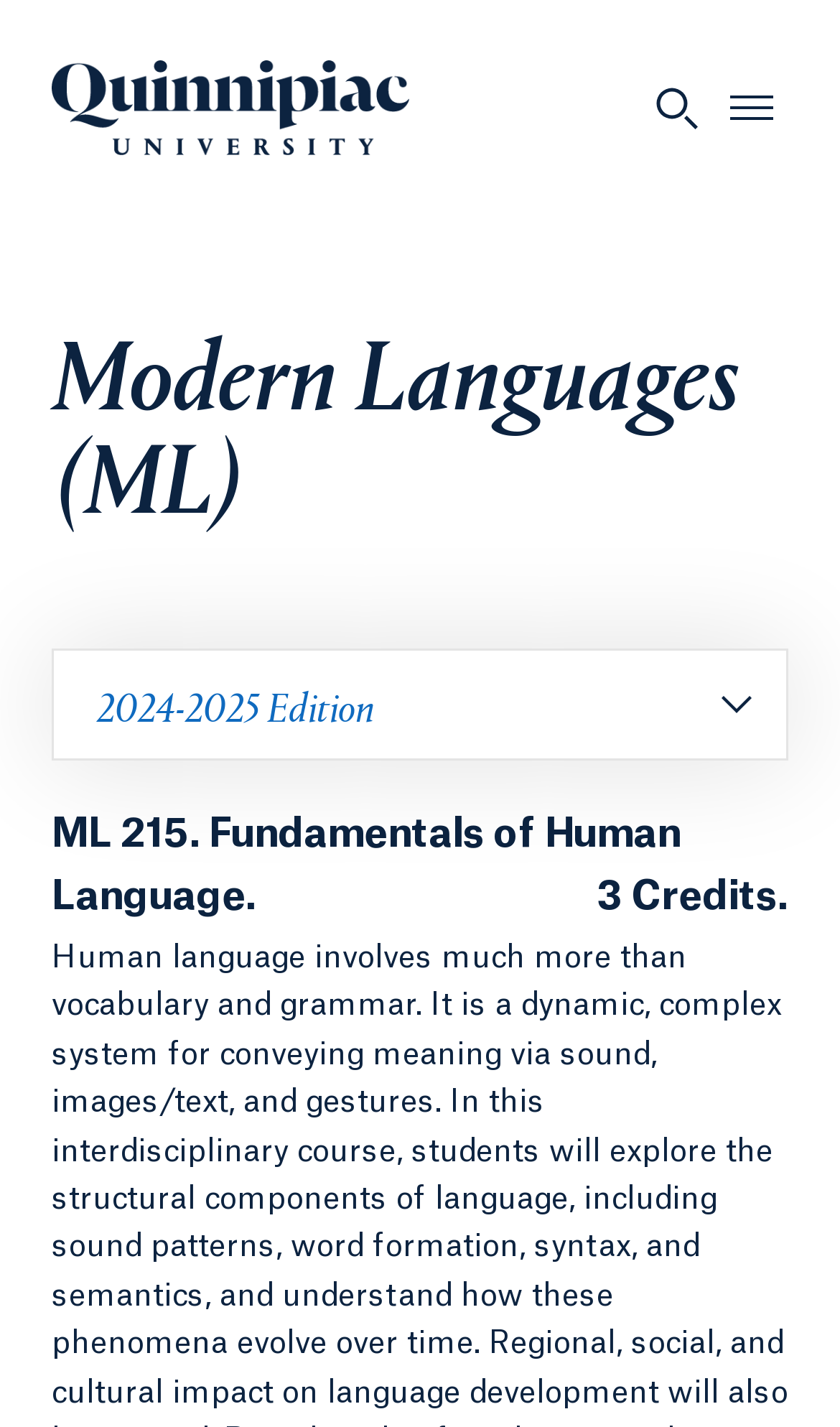Locate the bounding box for the described UI element: "alt="Quinnipiac University"". Ensure the coordinates are four float numbers between 0 and 1, formatted as [left, top, right, bottom].

[0.062, 0.042, 0.487, 0.114]